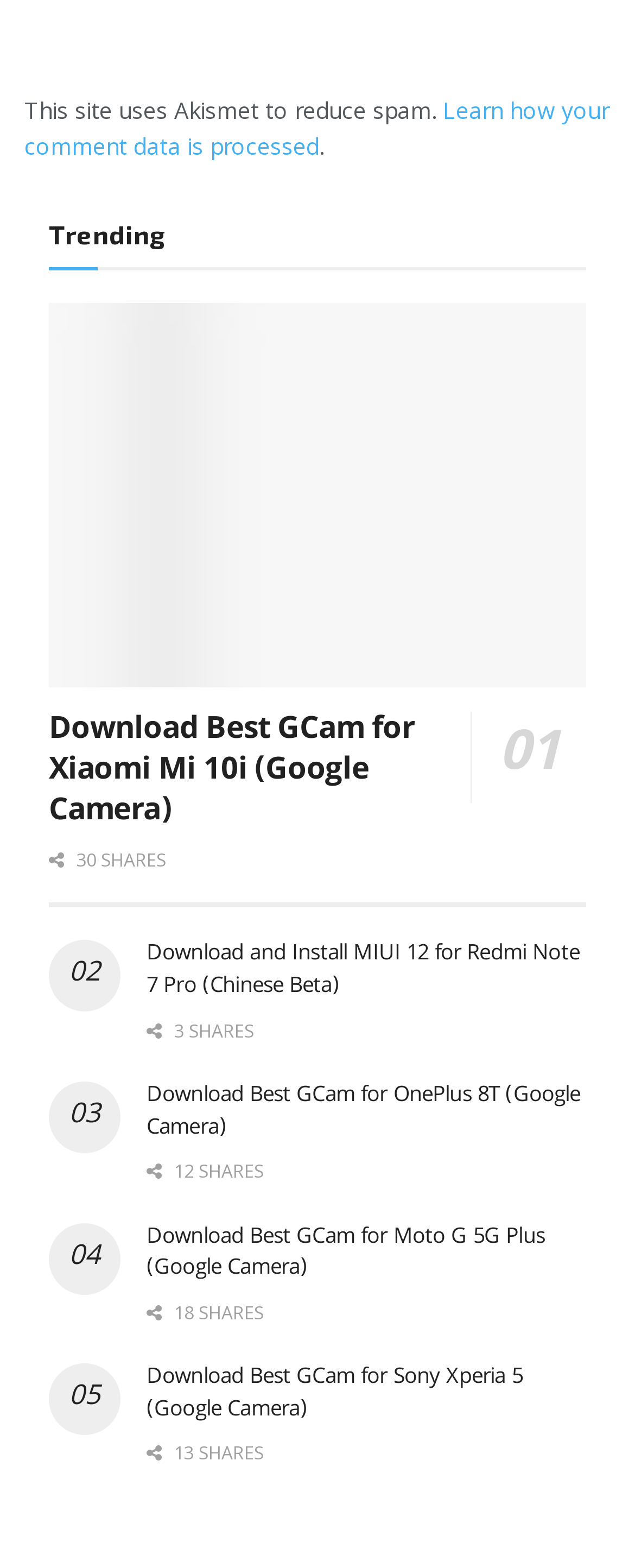Please find the bounding box coordinates of the section that needs to be clicked to achieve this instruction: "Click on Home".

None